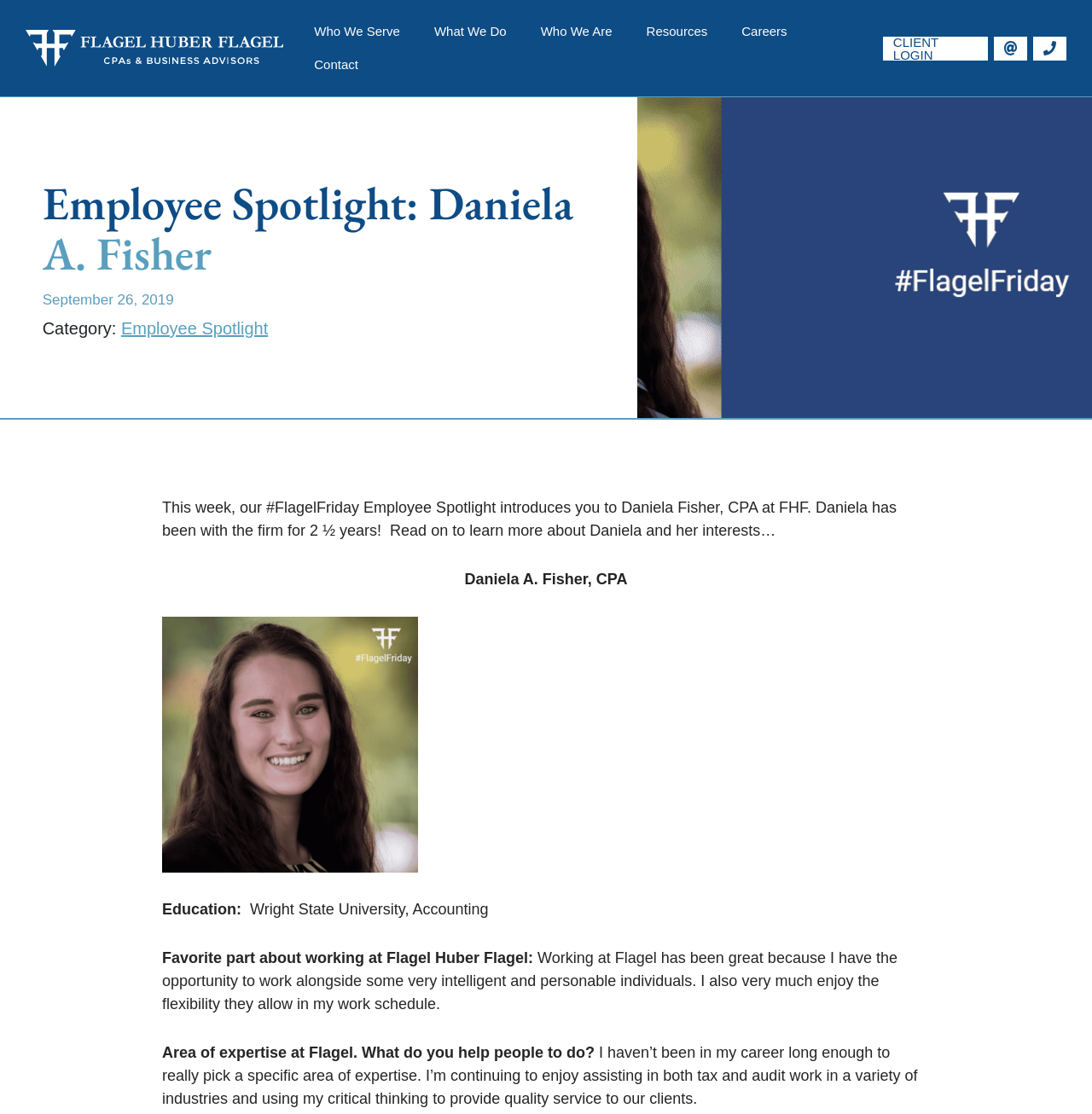Please identify the bounding box coordinates of where to click in order to follow the instruction: "Read more about Employee Spotlight".

[0.111, 0.286, 0.246, 0.303]